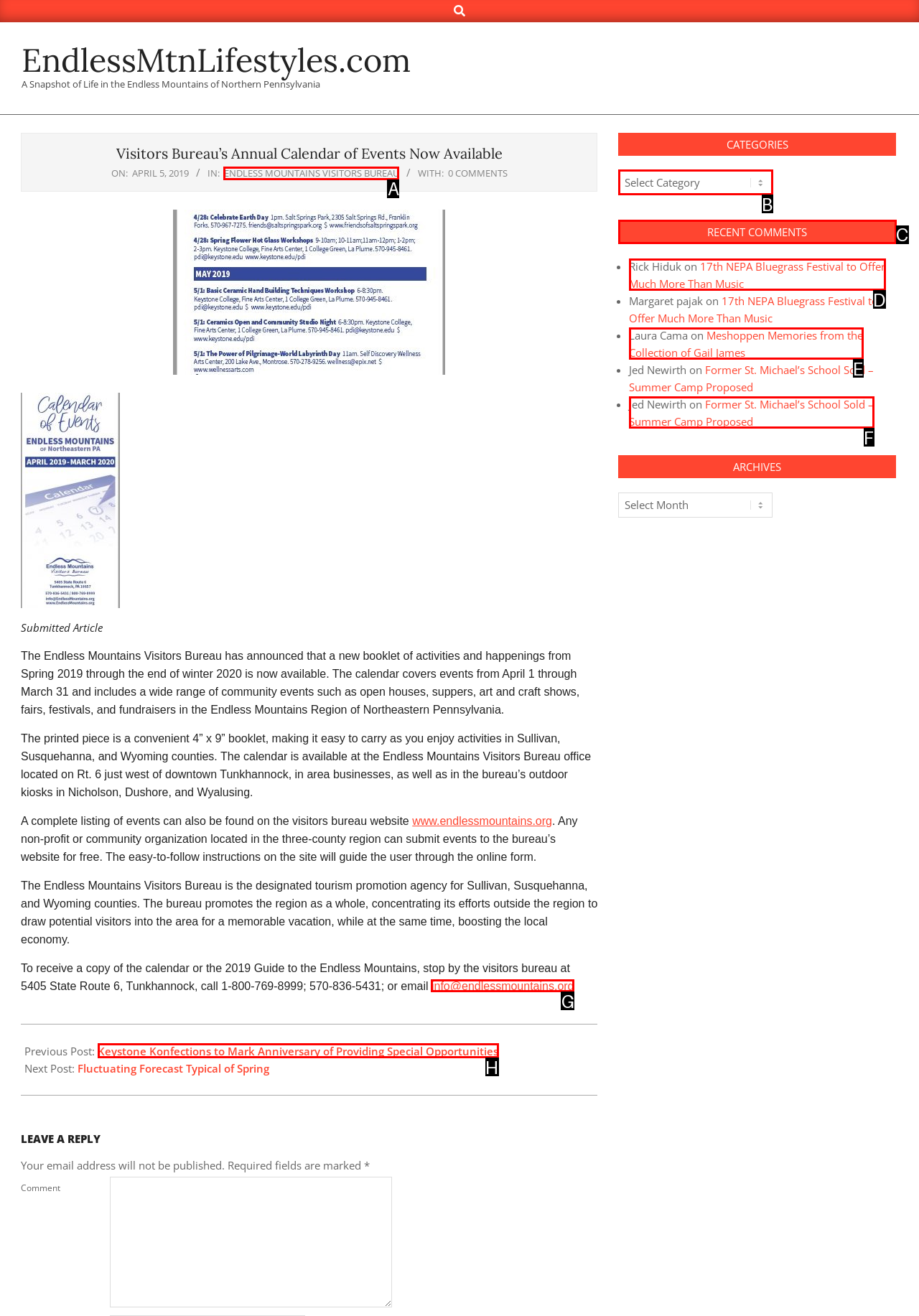Select the UI element that should be clicked to execute the following task: View recent comments
Provide the letter of the correct choice from the given options.

C